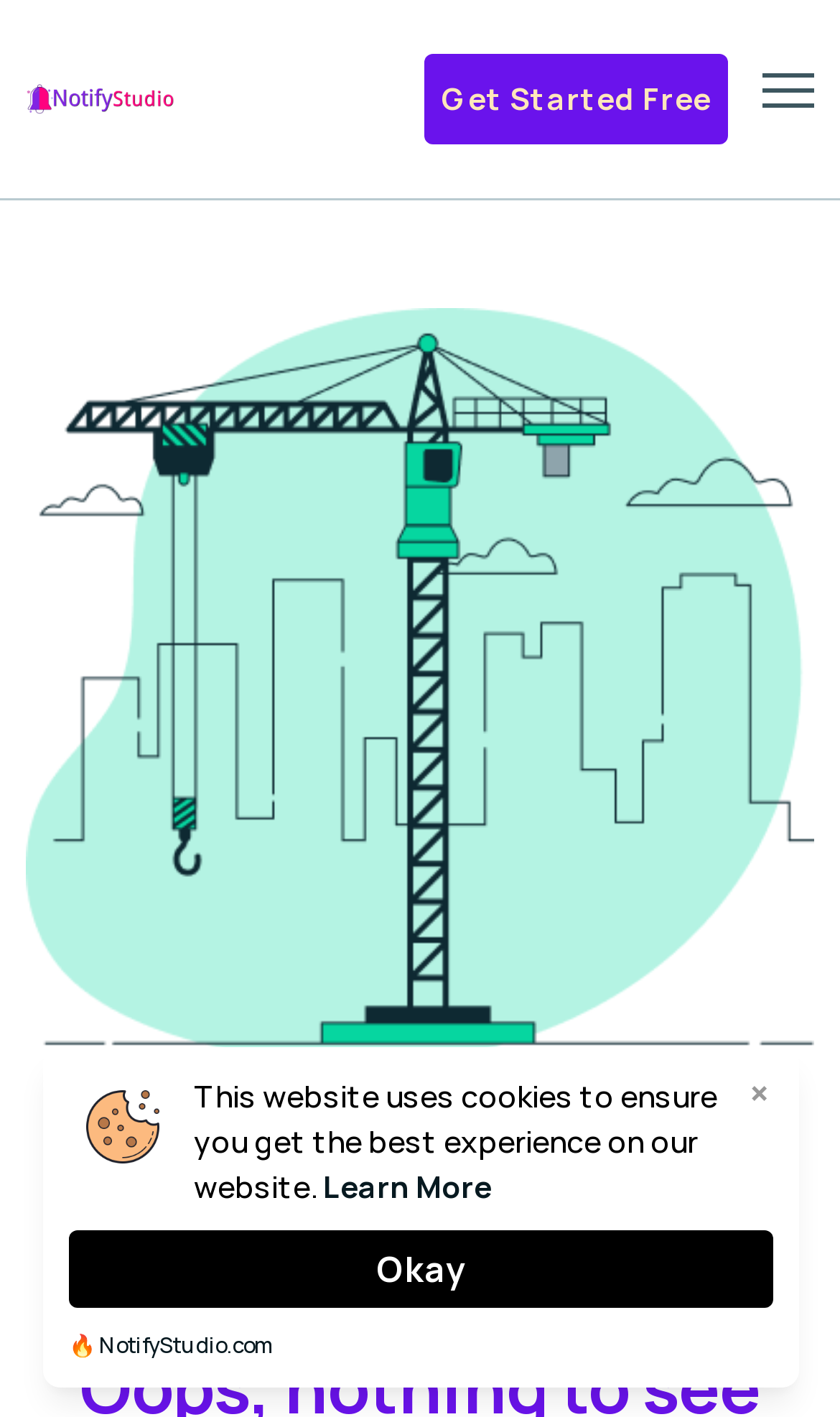What is the purpose of the dialog box at the bottom?
Based on the image, provide your answer in one word or phrase.

Cookie notification